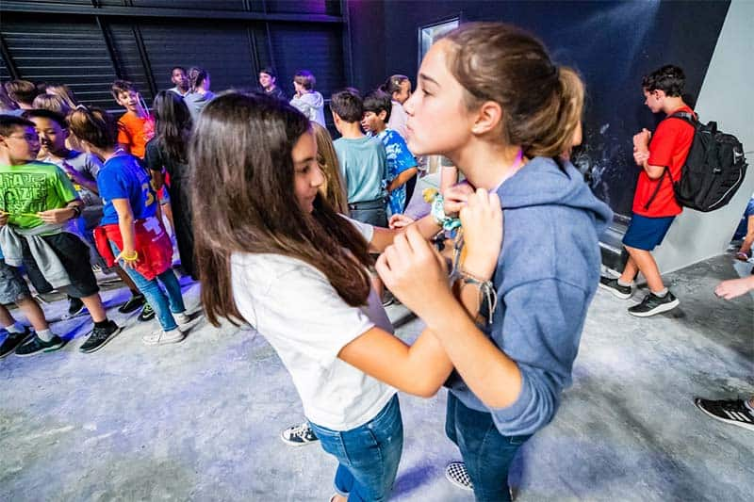Explain the contents of the image with as much detail as possible.

The image captures a lively and engaging moment at Monte Vista Christian School, where young performers are seen participating in a group activity. In the foreground, two girls are closely interacting; one is assisting the other with a necklace, showcasing a sense of camaraderie and support. The girl on the left wears a white t-shirt paired with denim jeans, while the girl on the right sports a light blue hoodie and has her hair tied back. 

In the background, a diverse group of students can be seen, all immersed in their own conversations and interactions, creating a vibrant atmosphere filled with energy and excitement. This scene reflects the school’s commitment to fostering a nurturing environment for budding talents in the performing arts. The setting suggests a space designed for creativity and collaboration, further enhancing the educational experience for students starting in 6th grade, which is highlighted by the many performing arts opportunities available.